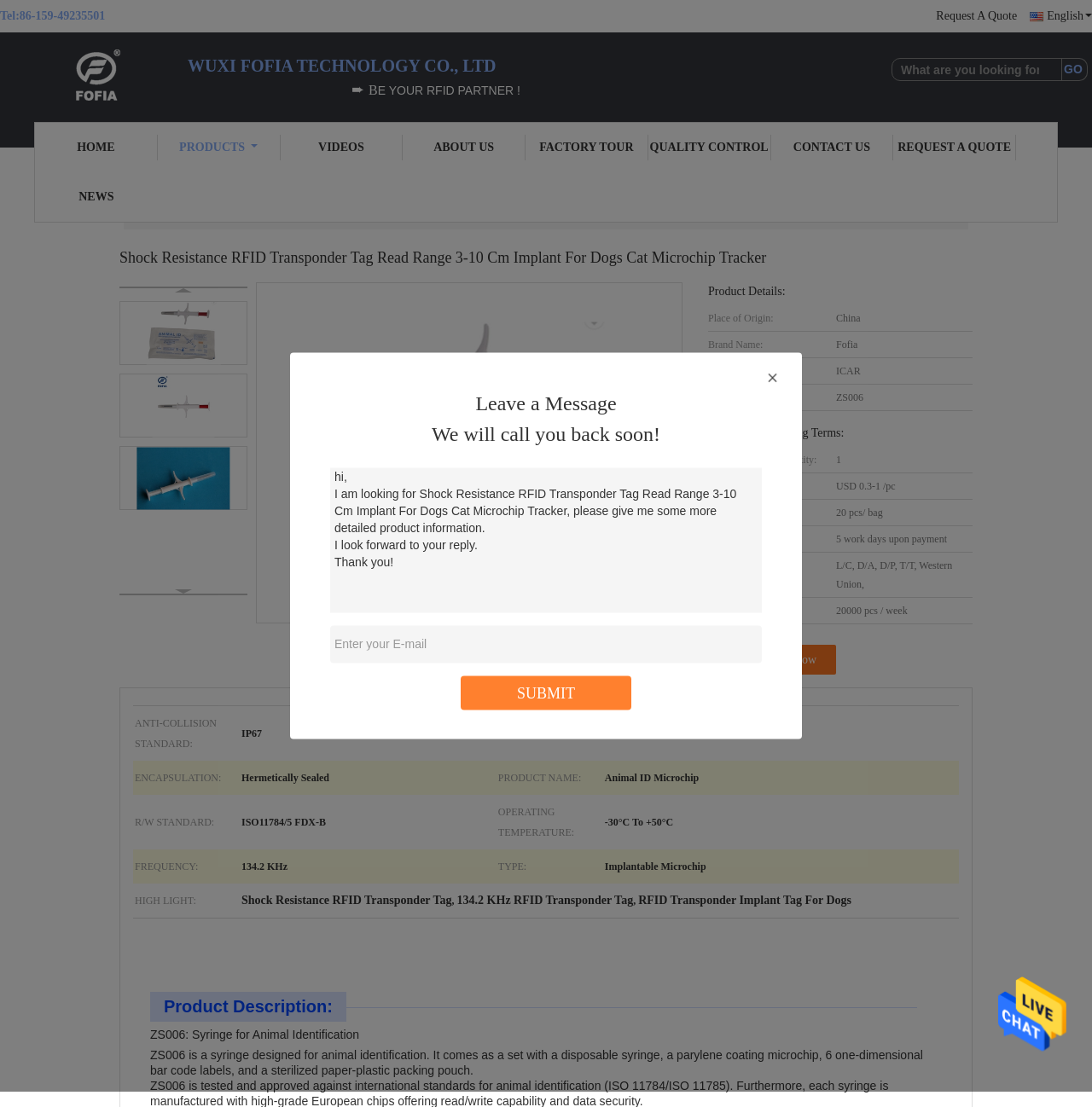Answer succinctly with a single word or phrase:
What is the certification of the product?

ICAR